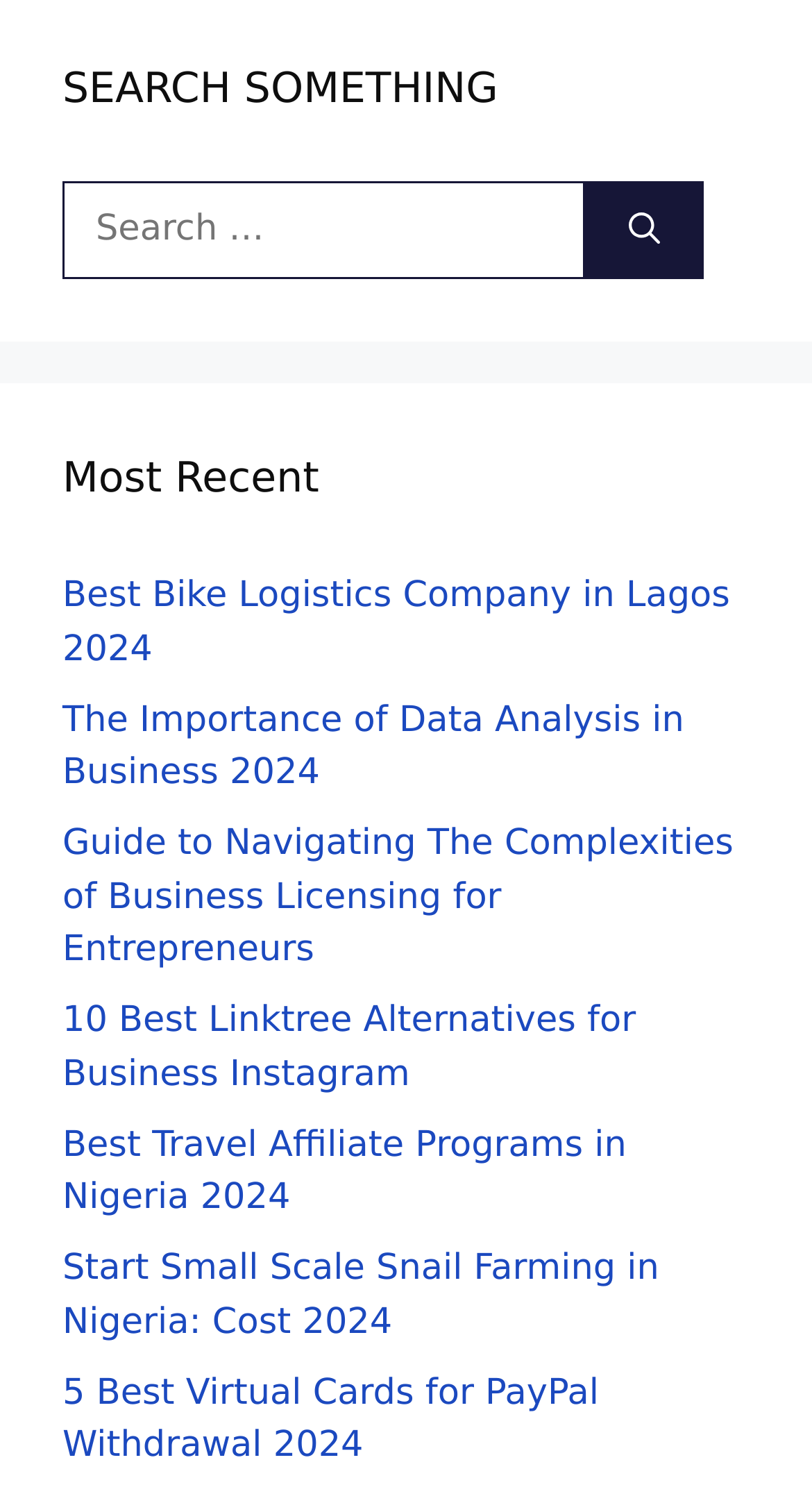Locate the bounding box coordinates of the clickable region to complete the following instruction: "Click the Search button."

[0.721, 0.121, 0.867, 0.187]